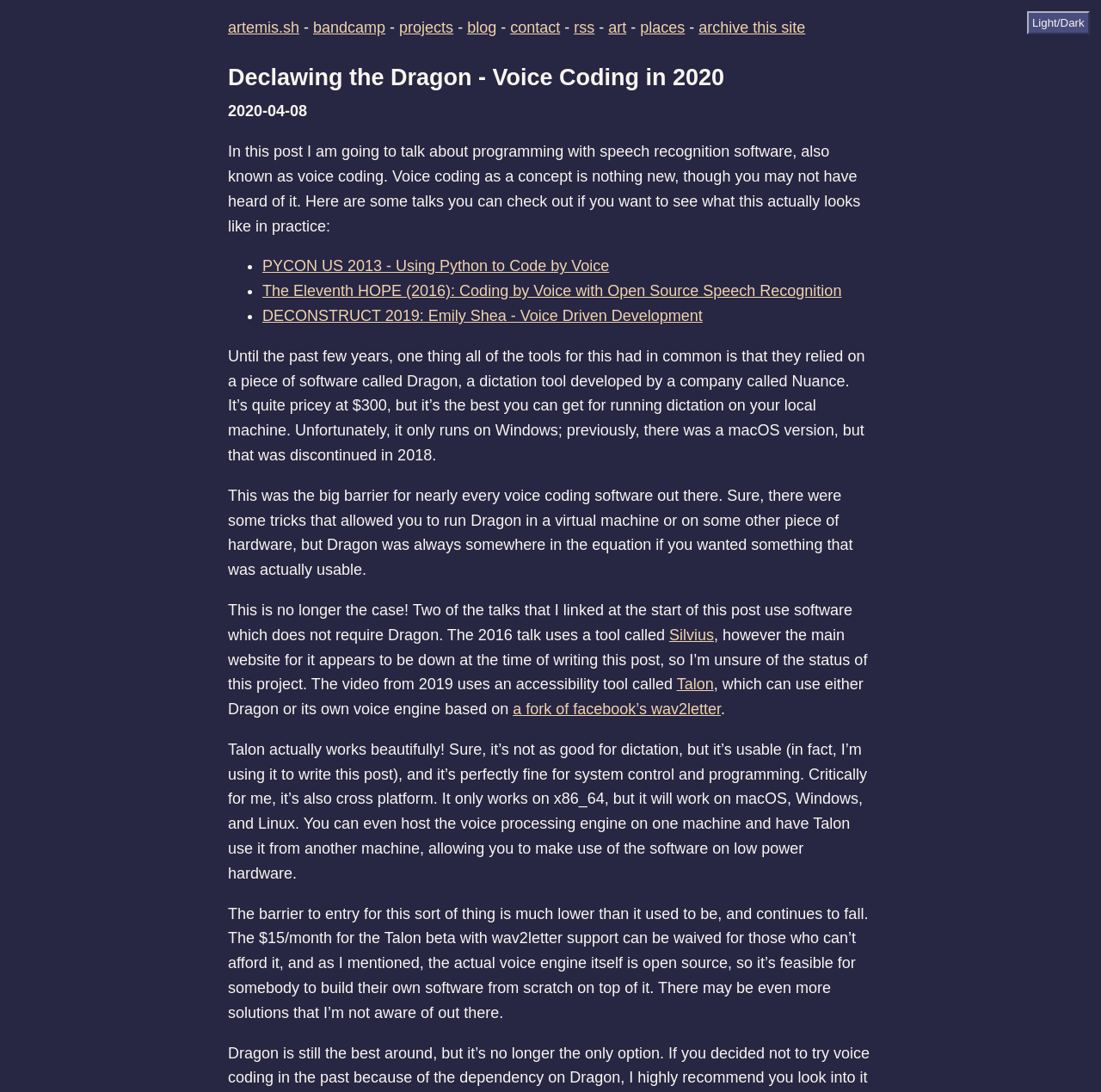Based on the image, provide a detailed response to the question:
Is Talon cross-platform?

According to the text, Talon is cross-platform, meaning it will work on macOS, Windows, and Linux, and it's not limited to a specific operating system like Dragon.